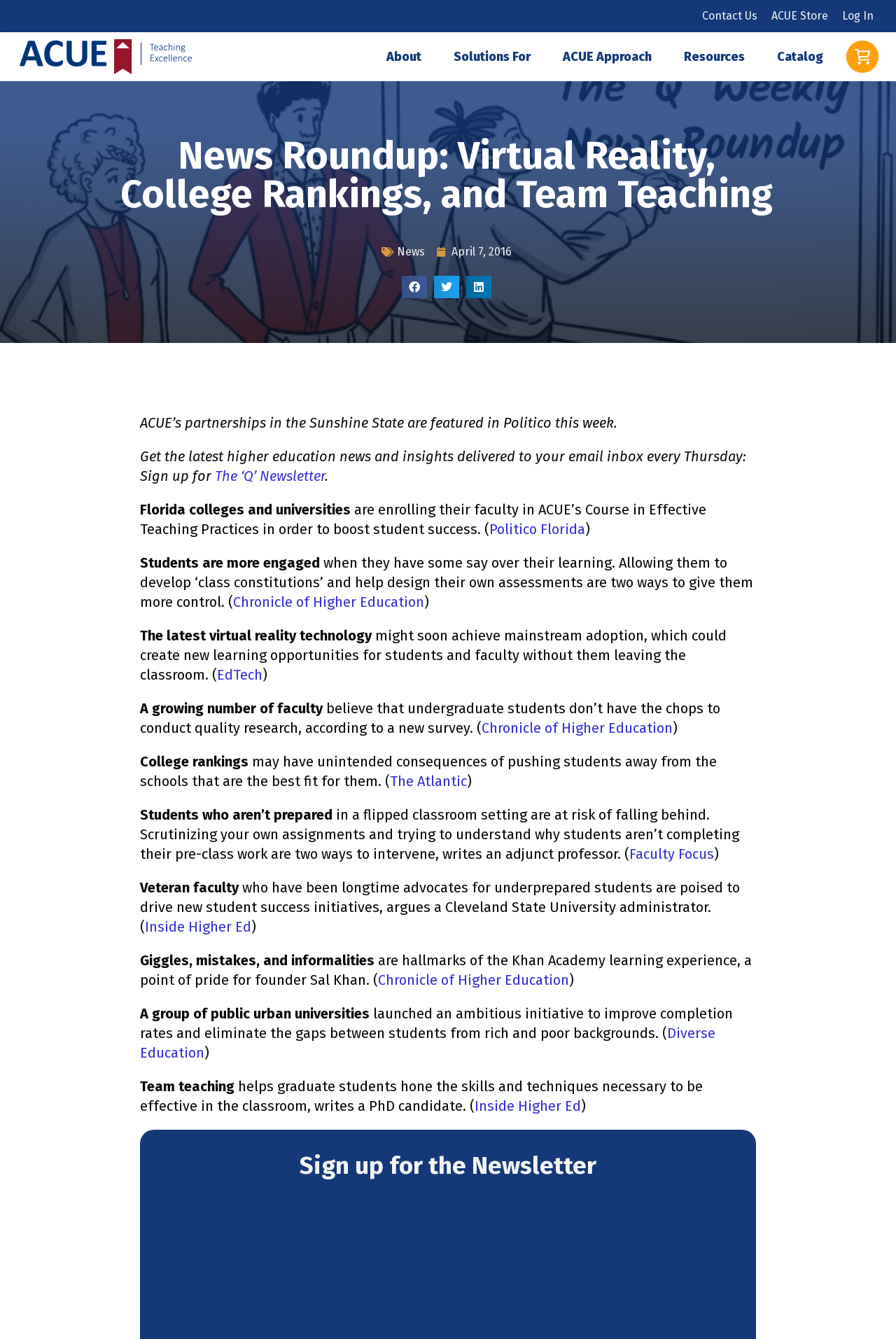Please locate the clickable area by providing the bounding box coordinates to follow this instruction: "Share on facebook".

[0.448, 0.206, 0.476, 0.223]